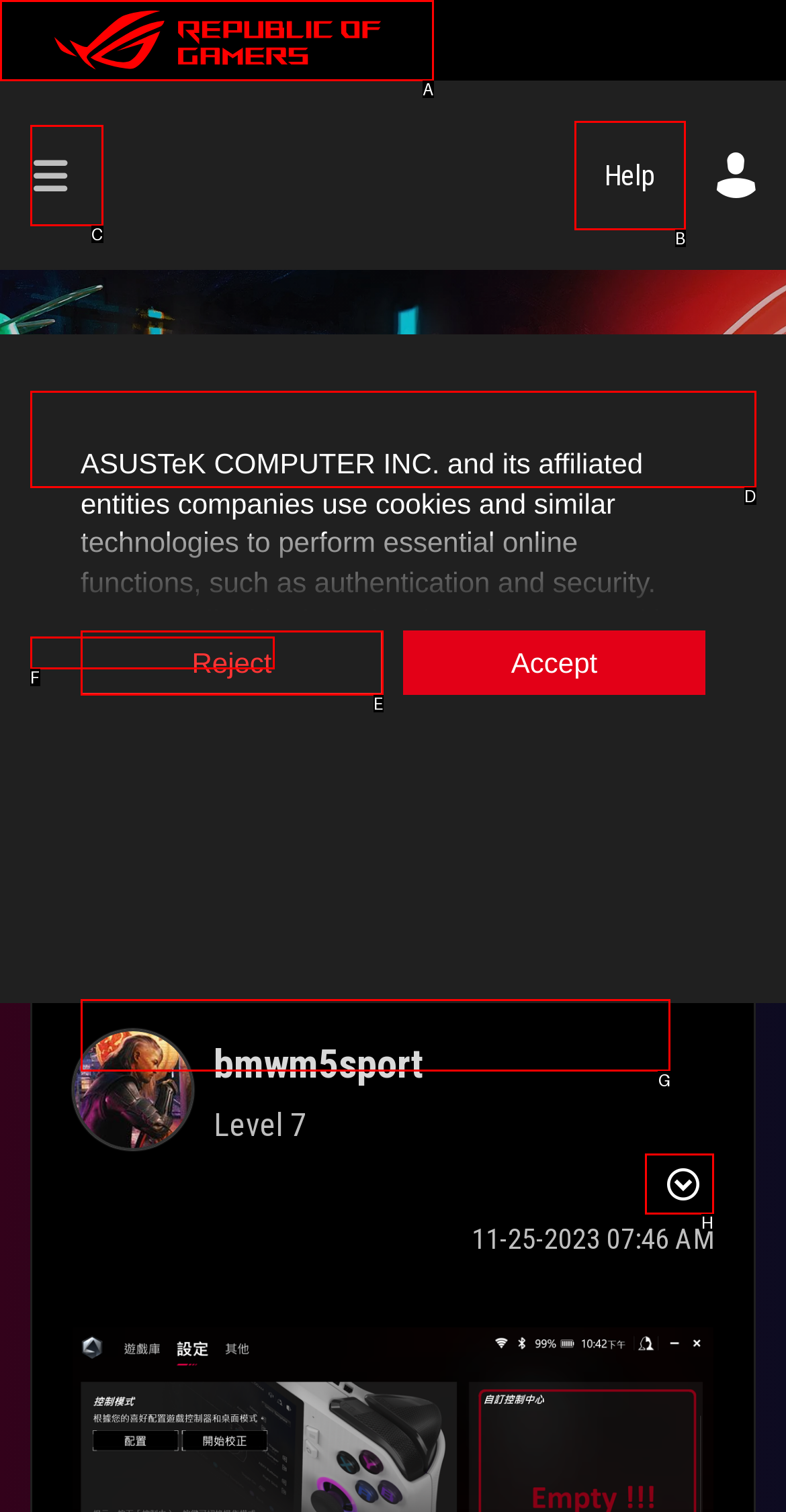Choose the letter that best represents the description: Serono. Answer with the letter of the selected choice directly.

None